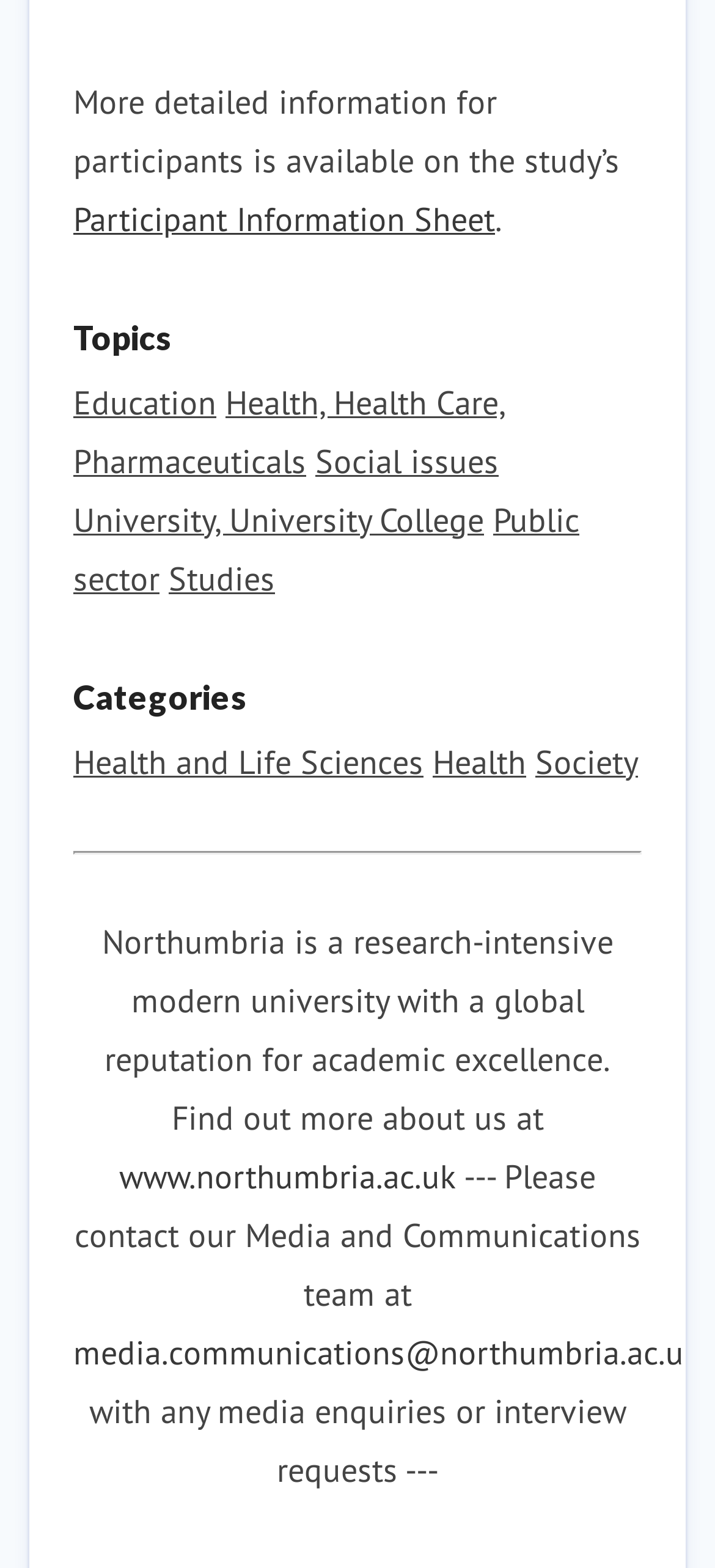Identify the bounding box for the element characterized by the following description: "Society".

[0.749, 0.472, 0.892, 0.499]